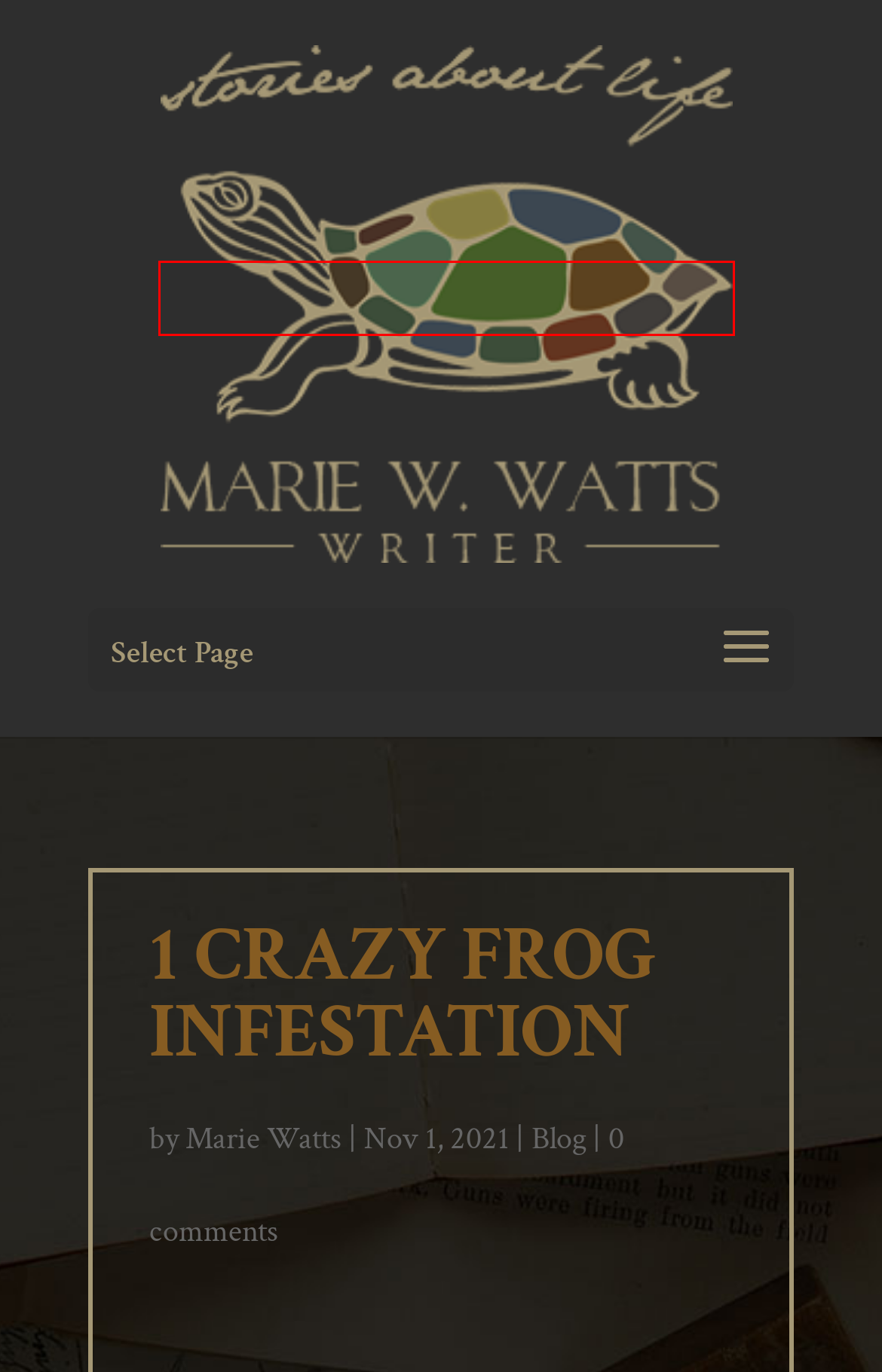You have a screenshot of a webpage with an element surrounded by a red bounding box. Choose the webpage description that best describes the new page after clicking the element inside the red bounding box. Here are the candidates:
A. February 2019 - Marie W. Watts, Writer
B. Home - Marie W. Watts, Writer
C. Blog Archives - Marie W. Watts, Writer
D. June 2022 - Marie W. Watts, Writer
E. July 2020 - Marie W. Watts, Writer
F. November 2016 - Marie W. Watts, Writer
G. September 2020 - Marie W. Watts, Writer
H. March 2022 - Marie W. Watts, Writer

B